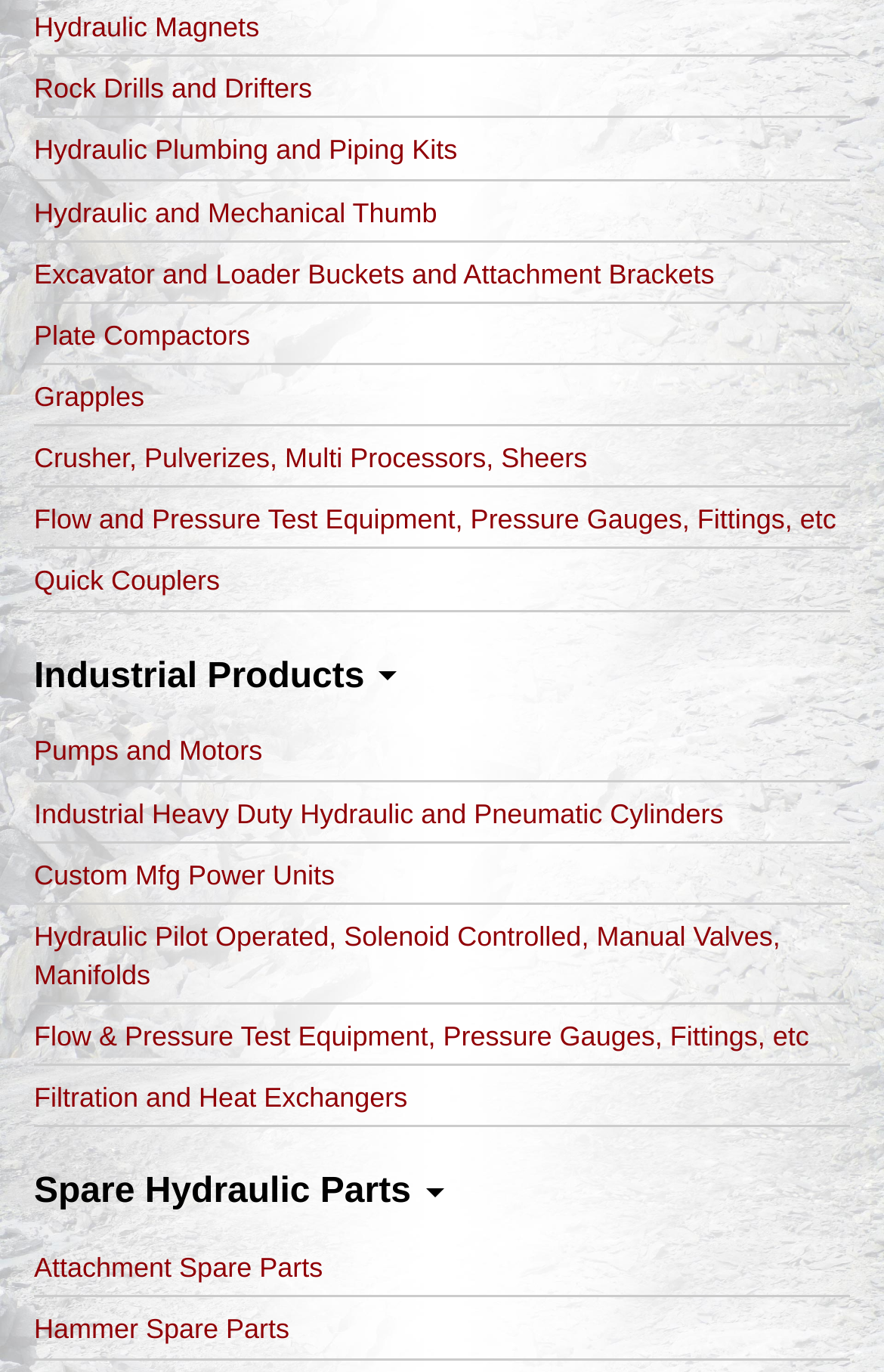Pinpoint the bounding box coordinates of the clickable element to carry out the following instruction: "Click on Hydraulic Magnets."

[0.038, 0.009, 0.293, 0.032]